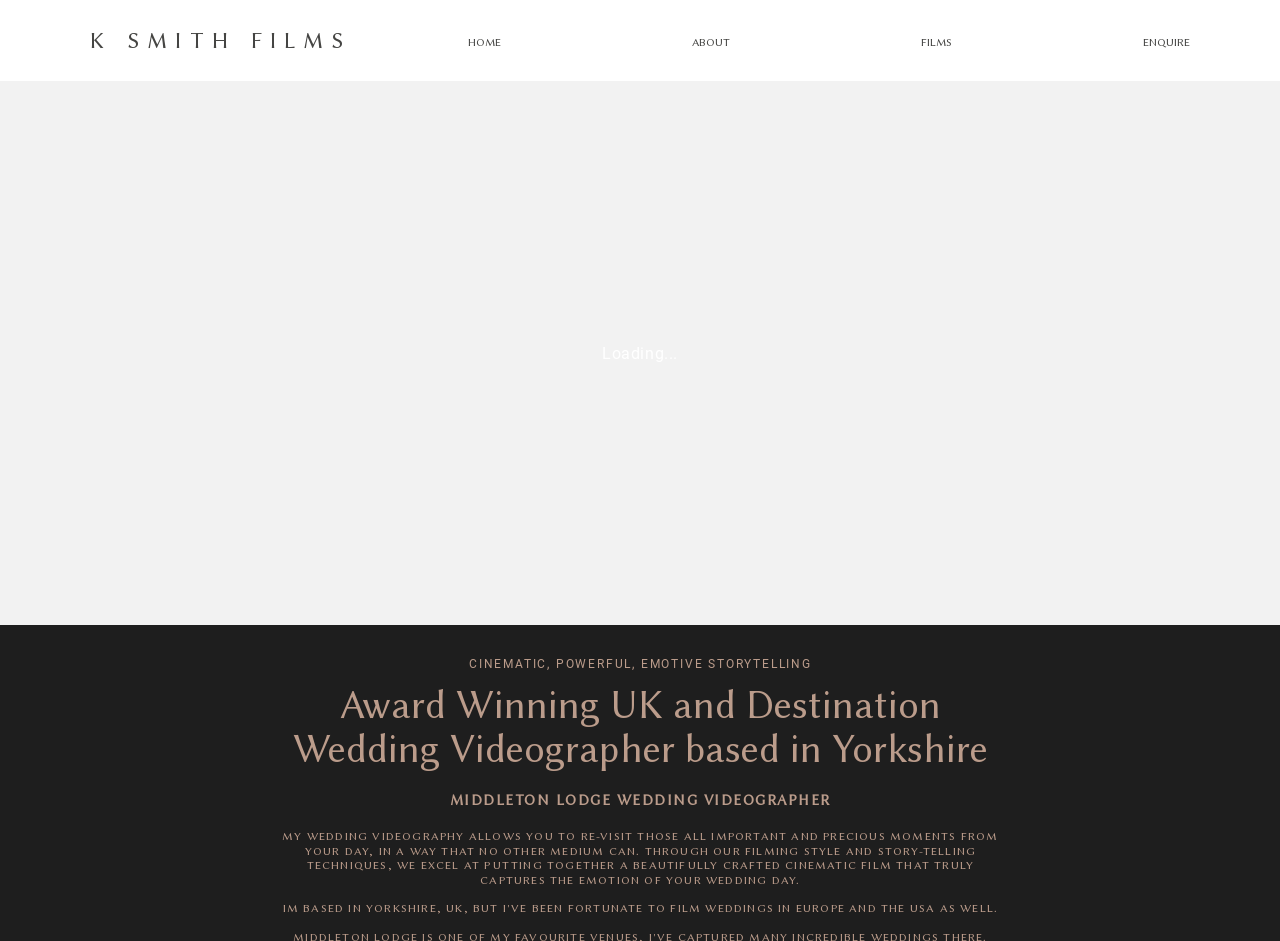How many main navigation links are there?
Based on the visual details in the image, please answer the question thoroughly.

I counted the main navigation links at the top of the webpage, which are 'HOME', 'ABOUT', 'FILMS', and 'ENQUIRE'.